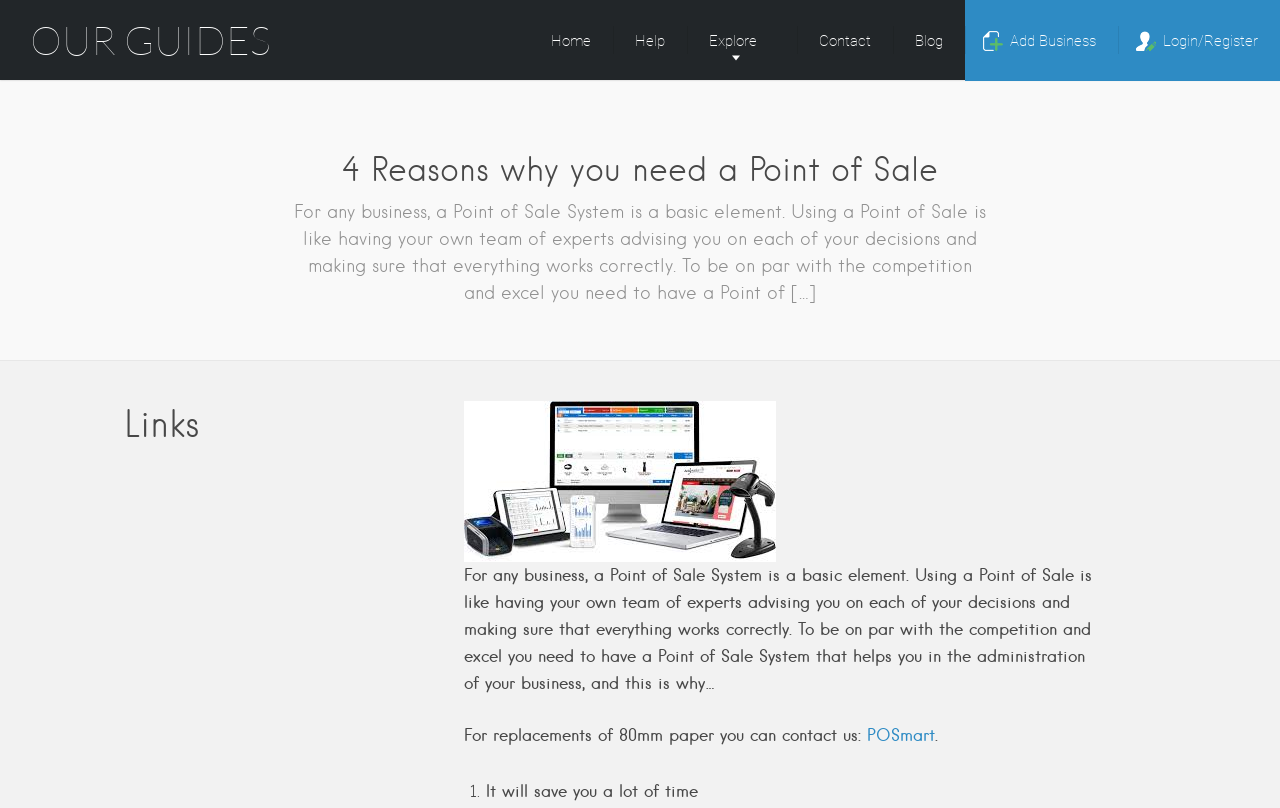Please answer the following question using a single word or phrase: 
What is the main topic of this webpage?

Point of Sale